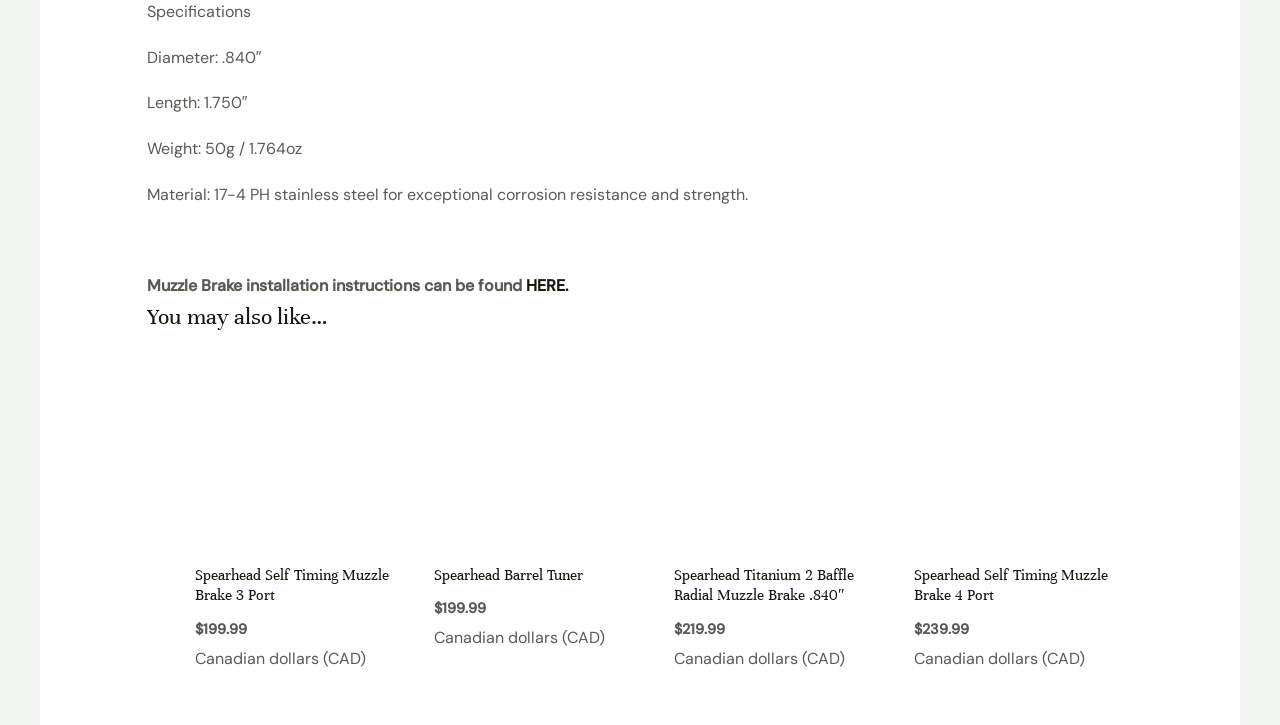Determine the bounding box coordinates of the UI element described below. Use the format (top-left x, top-left y, bottom-right x, bottom-right y) with floating point numbers between 0 and 1: alt="Titanium Radial Muzzle Brake .840""

[0.527, 0.458, 0.698, 0.779]